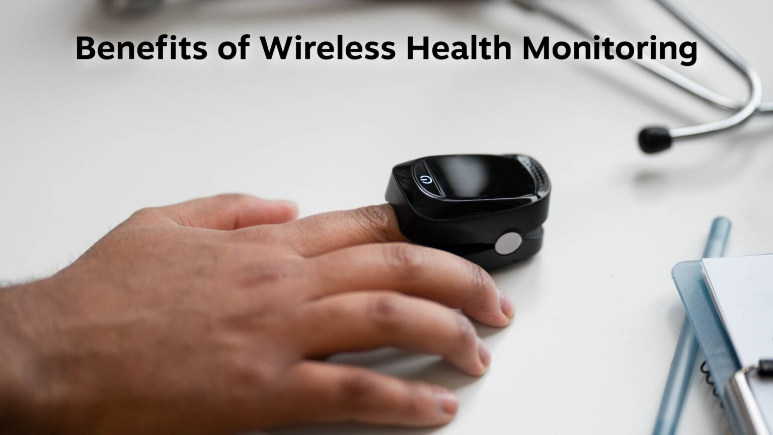Provide a brief response to the question below using a single word or phrase: 
What does the wearable device enhance?

Patient engagement